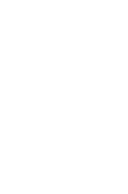Utilize the details in the image to thoroughly answer the following question: What is the purpose of the email address?

The email address serves as a point of contact for stakeholders or interested parties seeking to engage with ISPA's initiatives, reflecting a proactive approach to community support and industry solidarity, as mentioned in the caption.